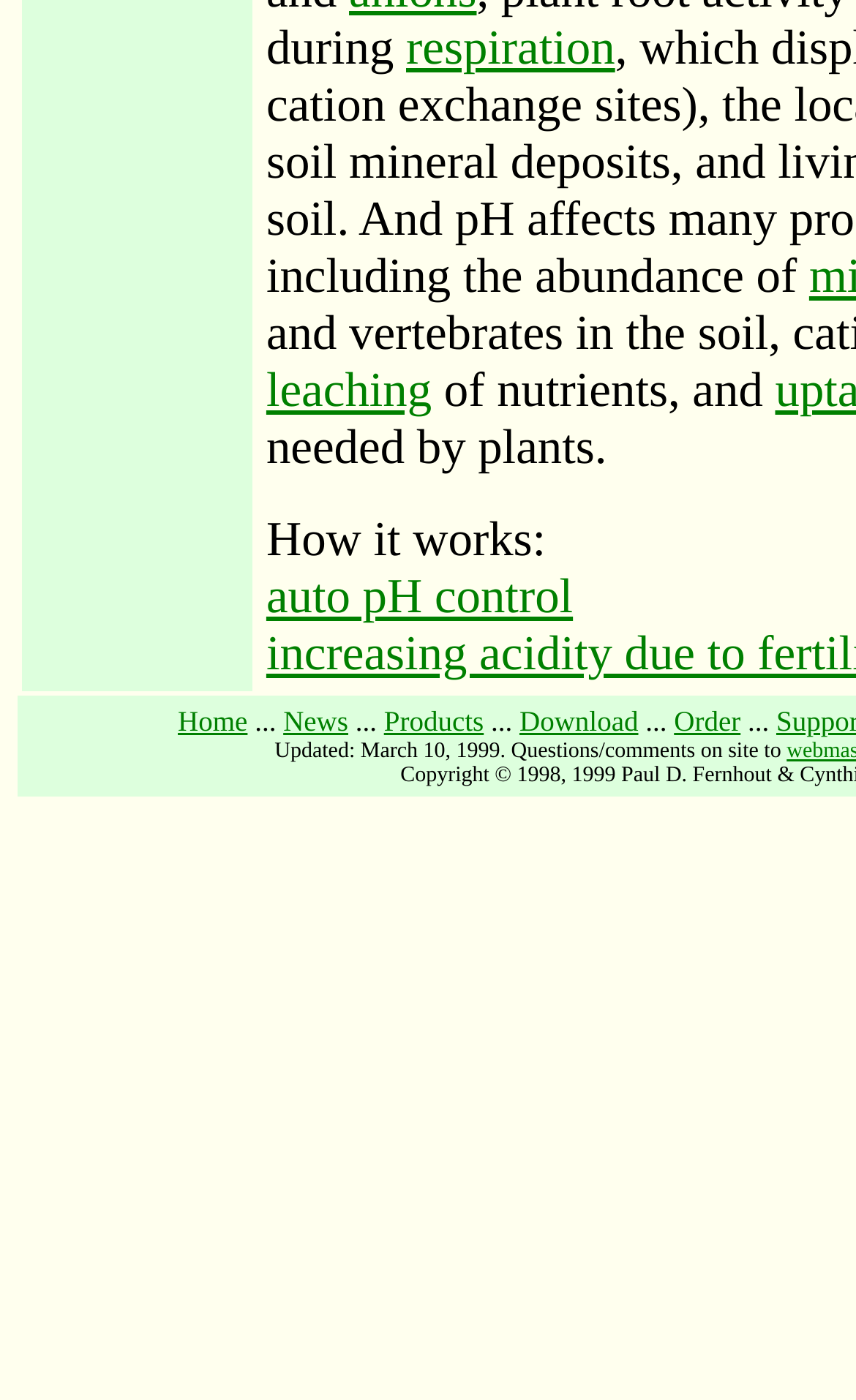Respond concisely with one word or phrase to the following query:
What is the purpose of the 'Order' link?

to order